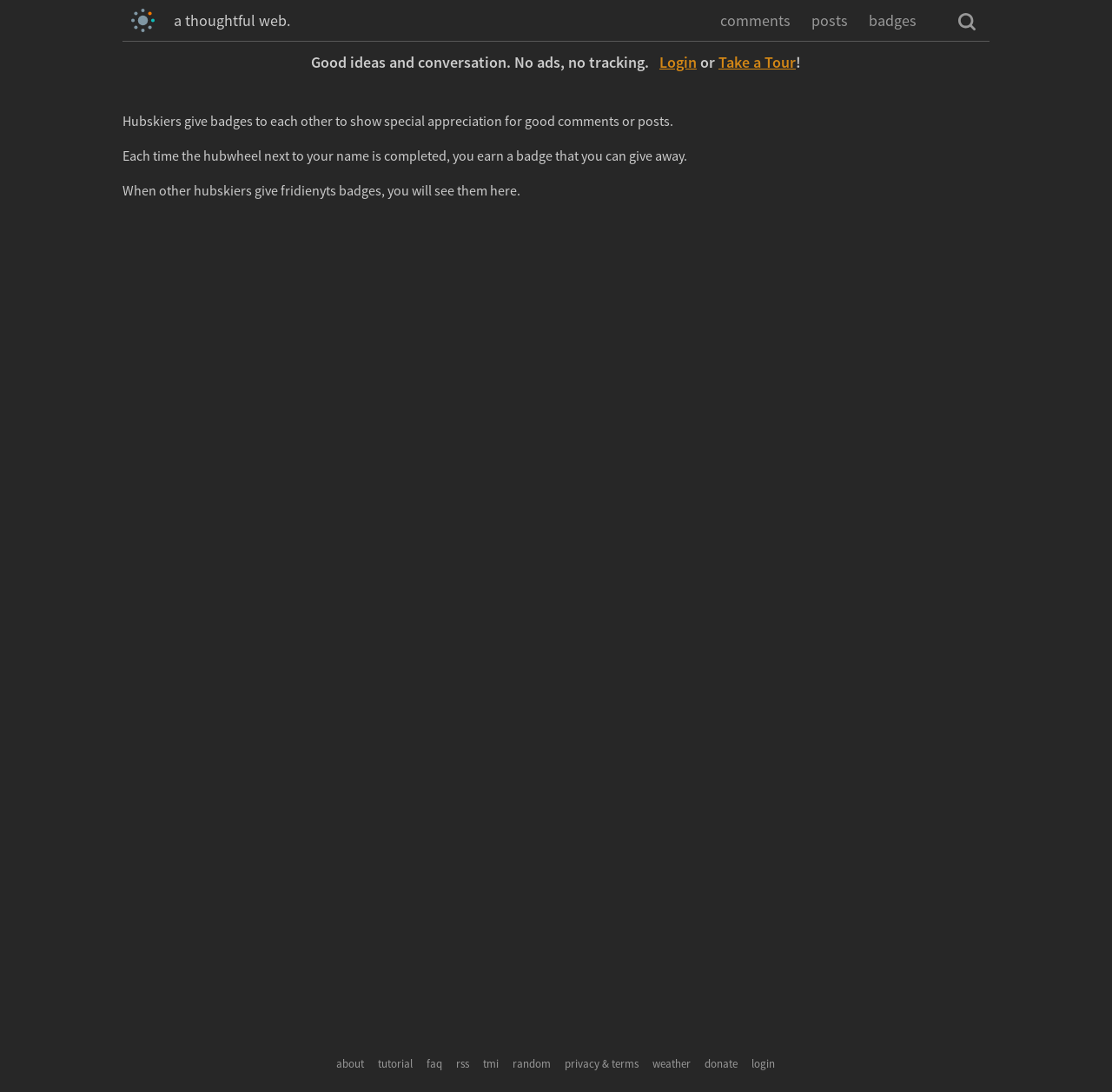Using the information shown in the image, answer the question with as much detail as possible: What is the content of the section above the search box?

The section above the search box contains the text 'Good ideas and conversation. No ads, no tracking.', which suggests that this website is a platform for good ideas and conversation without ads or tracking.